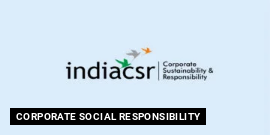Explain the scene depicted in the image, including all details.

The image prominently features the logo of "indiacsr," a platform dedicated to Corporate Sustainability and Responsibility. The logo displays a harmonious blend of colors symbolized by three birds in flight, representing growth and a commitment to social responsibility. Below the logo, the text reads "CORPORATE SOCIAL RESPONSIBILITY," emphasizing the organization's focus on advocating for ethical business practices and sustainability efforts in India. Founded with the aim of providing valuable insights and information regarding CSR initiatives, indiacsr aspires to be a leading media outlet in the field, offering diverse content on sustainable development and business ethics.